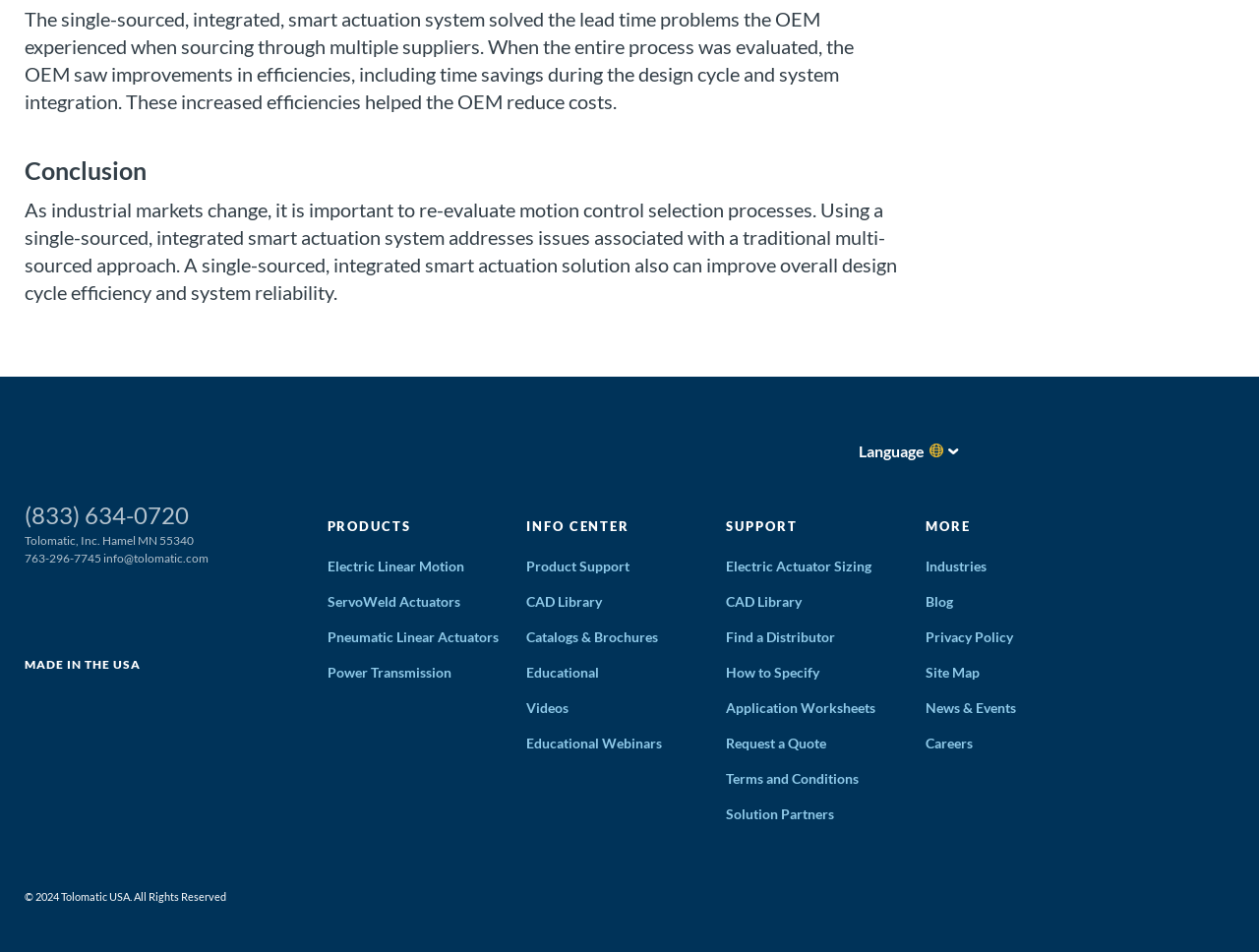Carefully examine the image and provide an in-depth answer to the question: How many social media links are present on the webpage?

There are four social media links present on the webpage, namely LinkedIn, YouTube, Facebook, and Twitter, which are located at the top-right corner of the webpage.